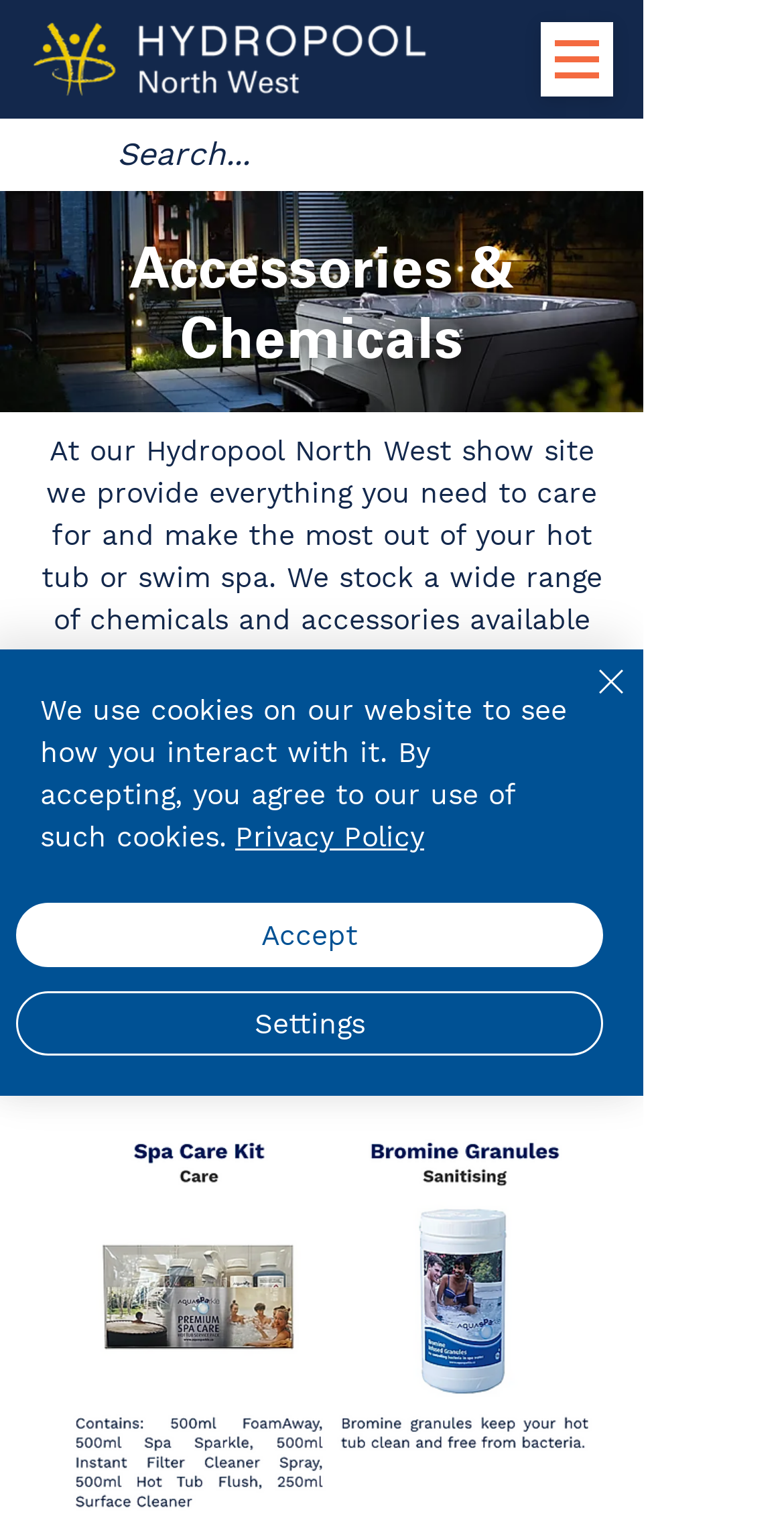Extract the bounding box coordinates for the UI element described as: "aria-label="Close"".

[0.687, 0.434, 0.81, 0.498]